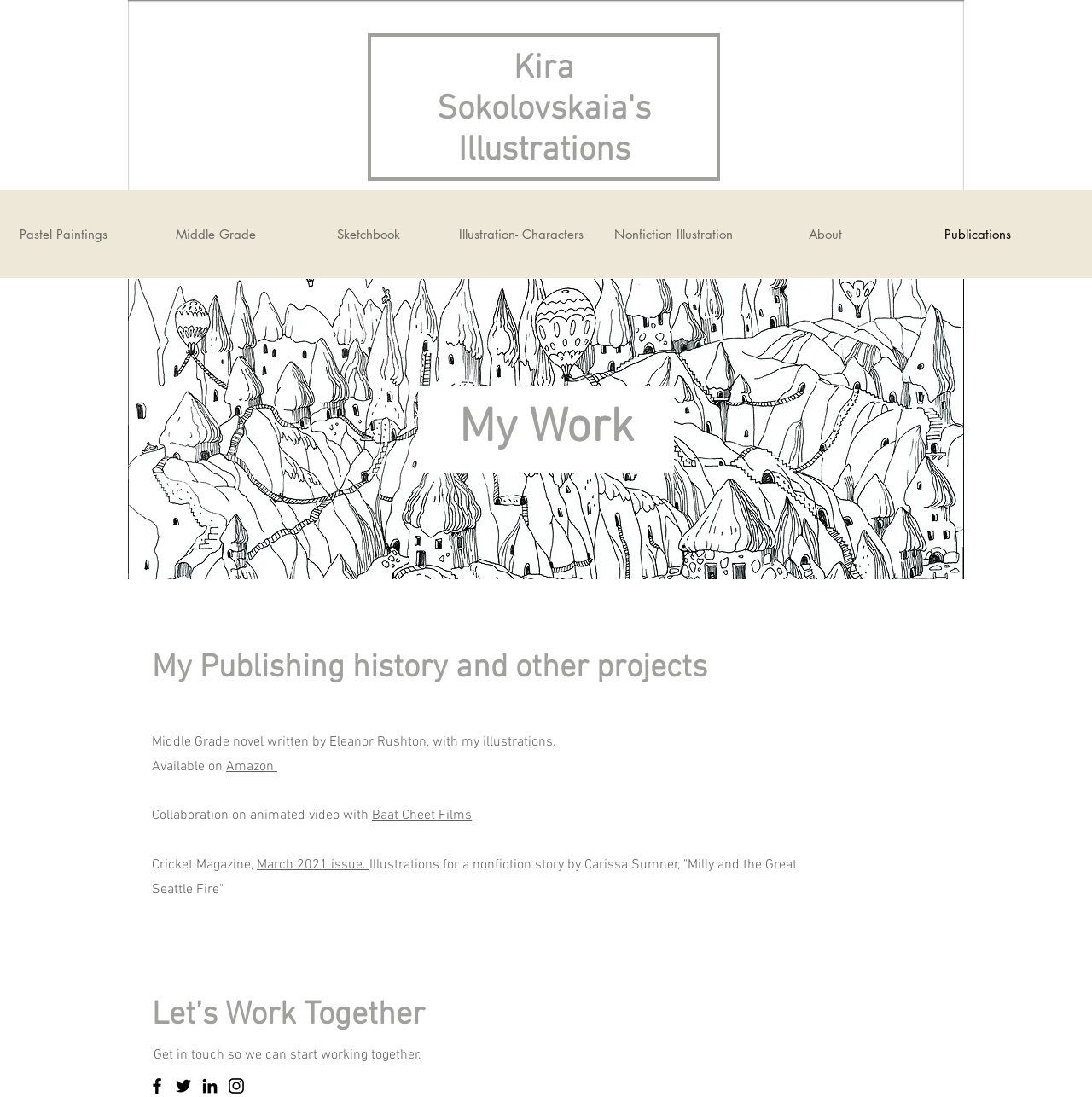Predict the bounding box coordinates of the area that should be clicked to accomplish the following instruction: "View Kira Sokolovskaia's Illustrations". The bounding box coordinates should consist of four float numbers between 0 and 1, i.e., [left, top, right, bottom].

[0.4, 0.044, 0.596, 0.156]